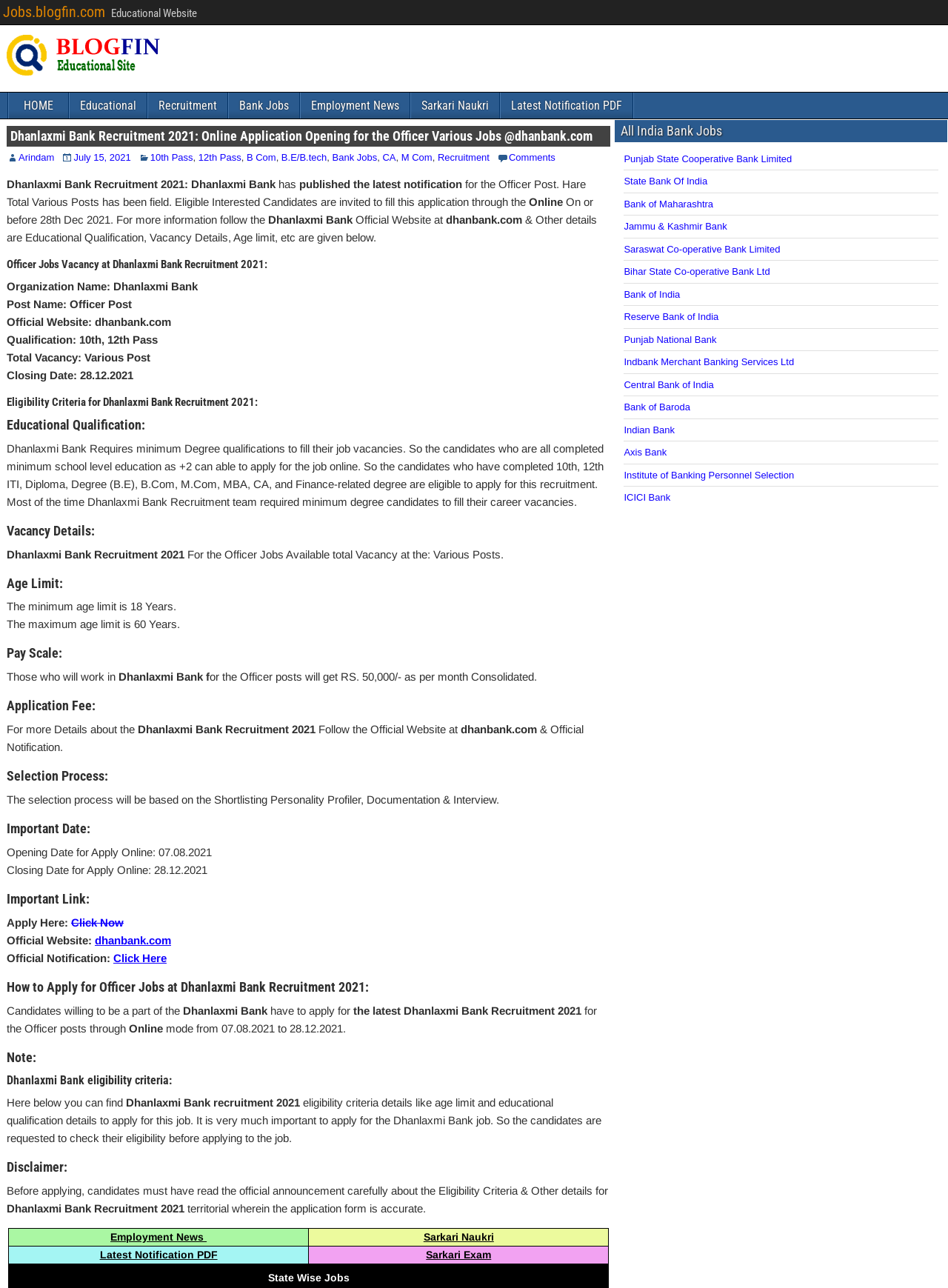What is the pay scale for the Officer Post?
Please provide a comprehensive and detailed answer to the question.

I found the answer by looking at the heading 'Pay Scale:' and the static text 'Those who will work in Dhanlaxmi Bank for the Officer posts will get RS. 50,000/- as per month Consolidated.' under it.